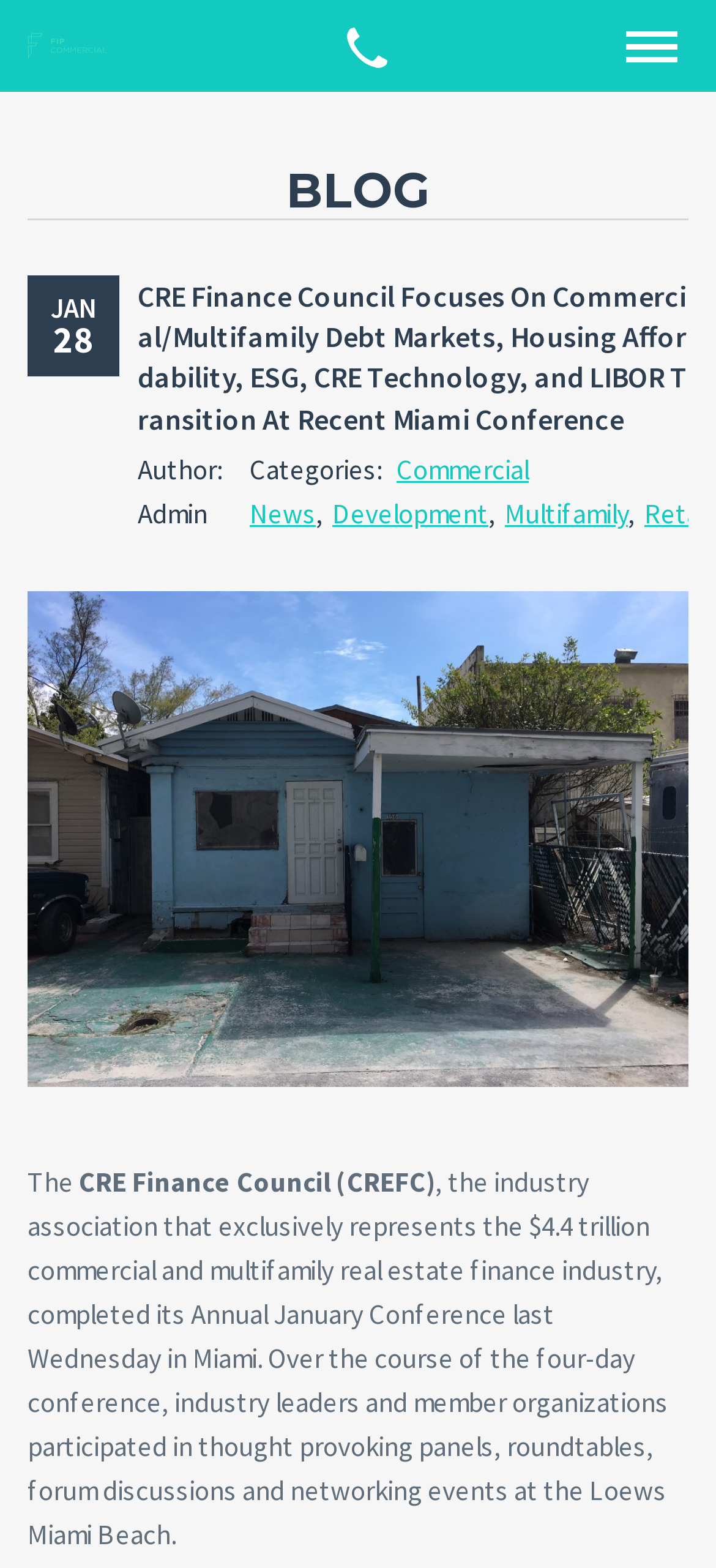Give the bounding box coordinates for the element described by: "Multifamily".

[0.705, 0.316, 0.877, 0.339]